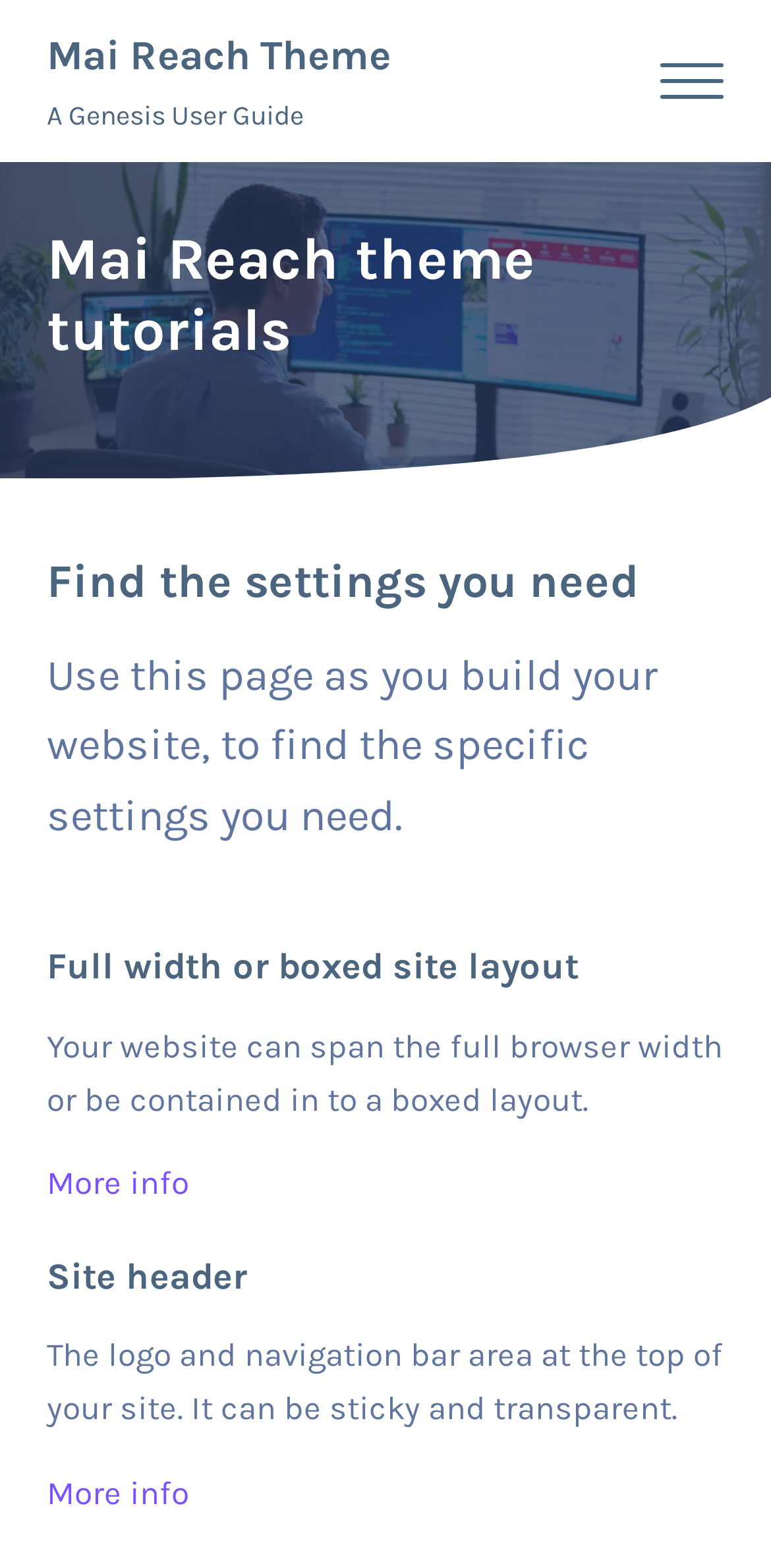Utilize the details in the image to give a detailed response to the question: How many 'More info' links are on this webpage?

After examining the webpage, I found two 'More info' links, one related to the full width or boxed site layout and another related to the site header area.